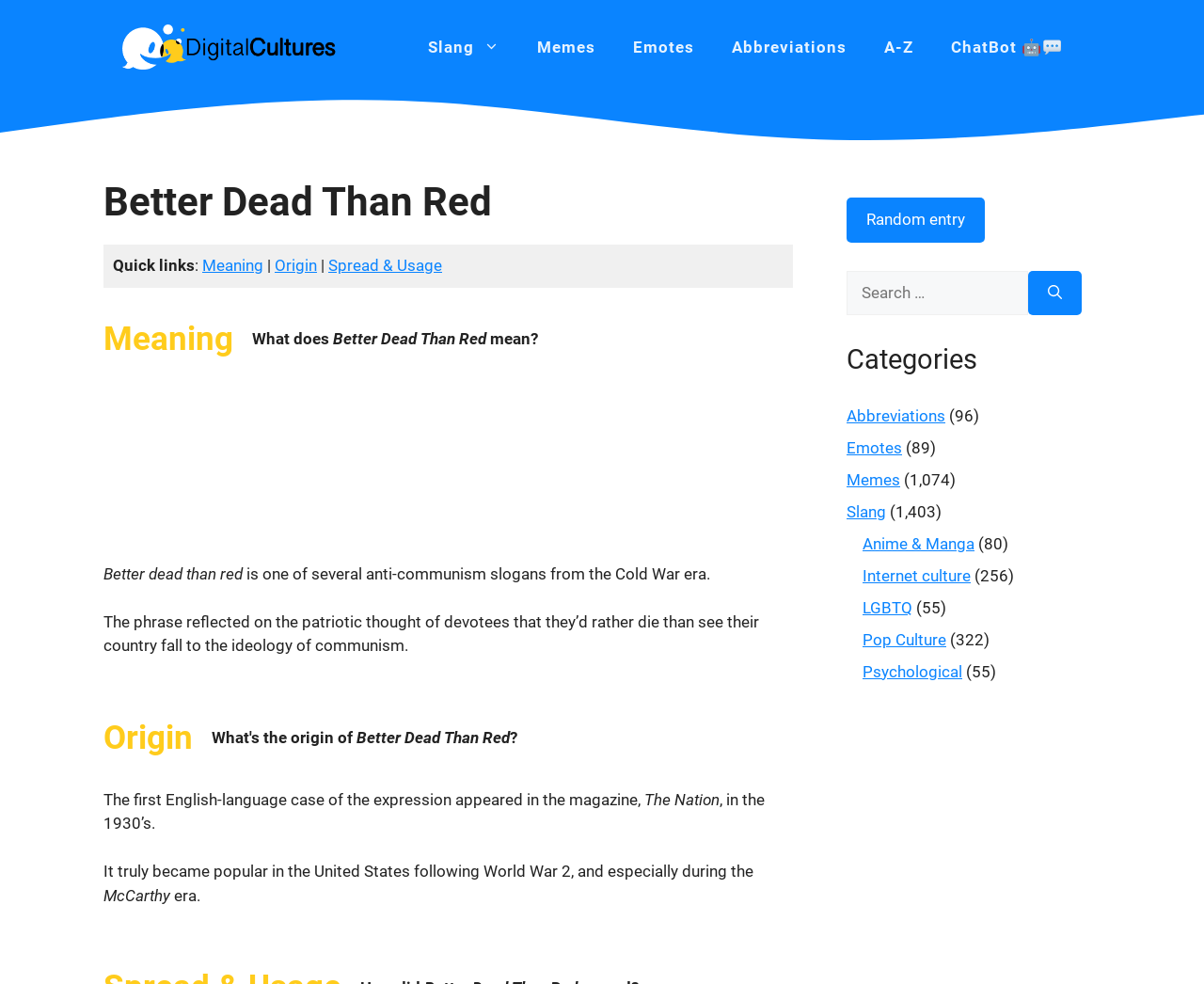What are the main categories listed on the webpage?
Refer to the image and offer an in-depth and detailed answer to the question.

I found the main categories by examining the navigation links at the top of the webpage, which include 'Slang', 'Memes', 'Emotes', and 'Abbreviations'.